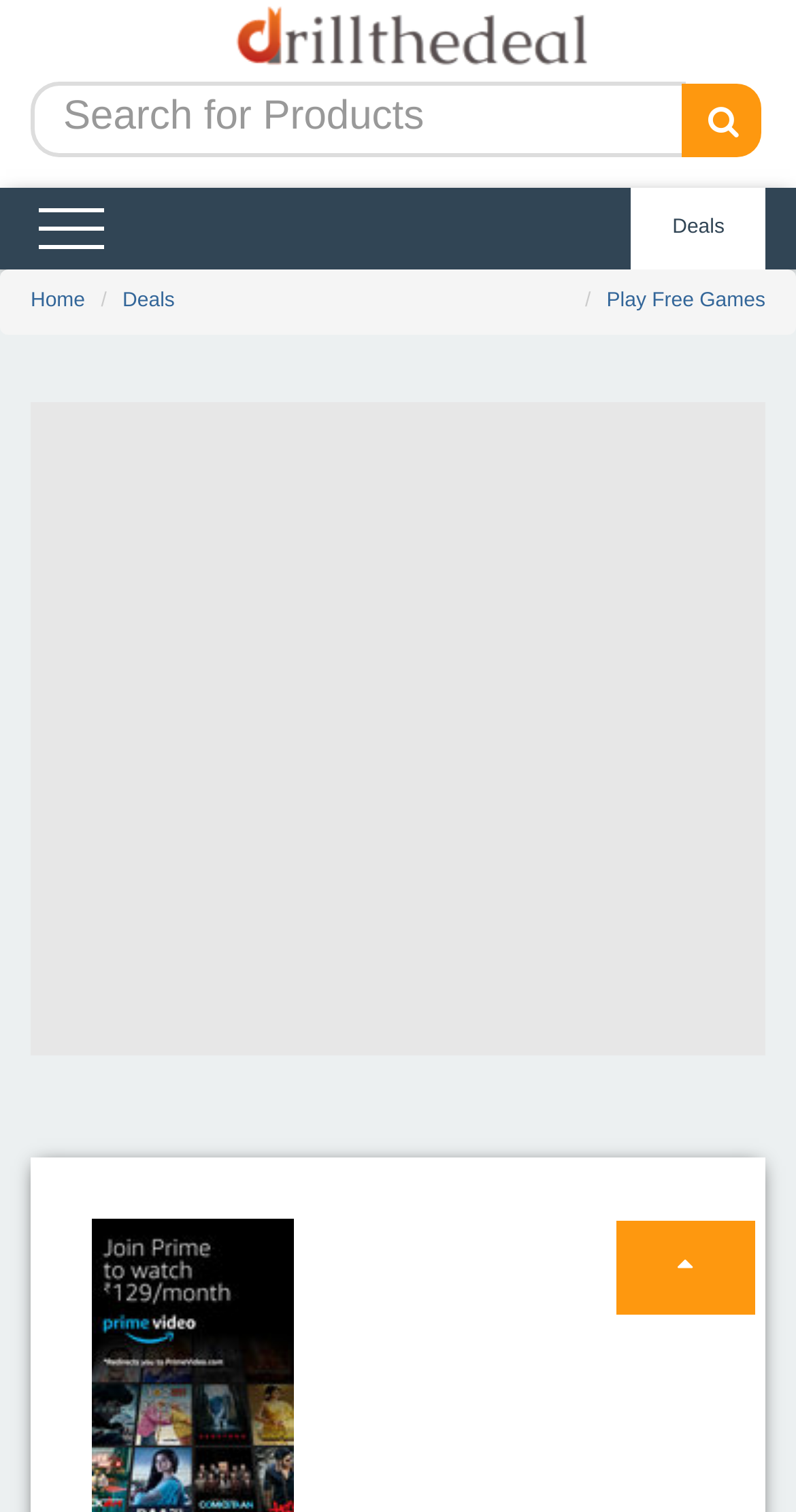What is the position of the call-to-action button?
Craft a detailed and extensive response to the question.

The call-to-action button is a button element located at the bottom right corner of the webpage, with bounding box coordinates [0.774, 0.807, 0.949, 0.869], indicating its position on the webpage.